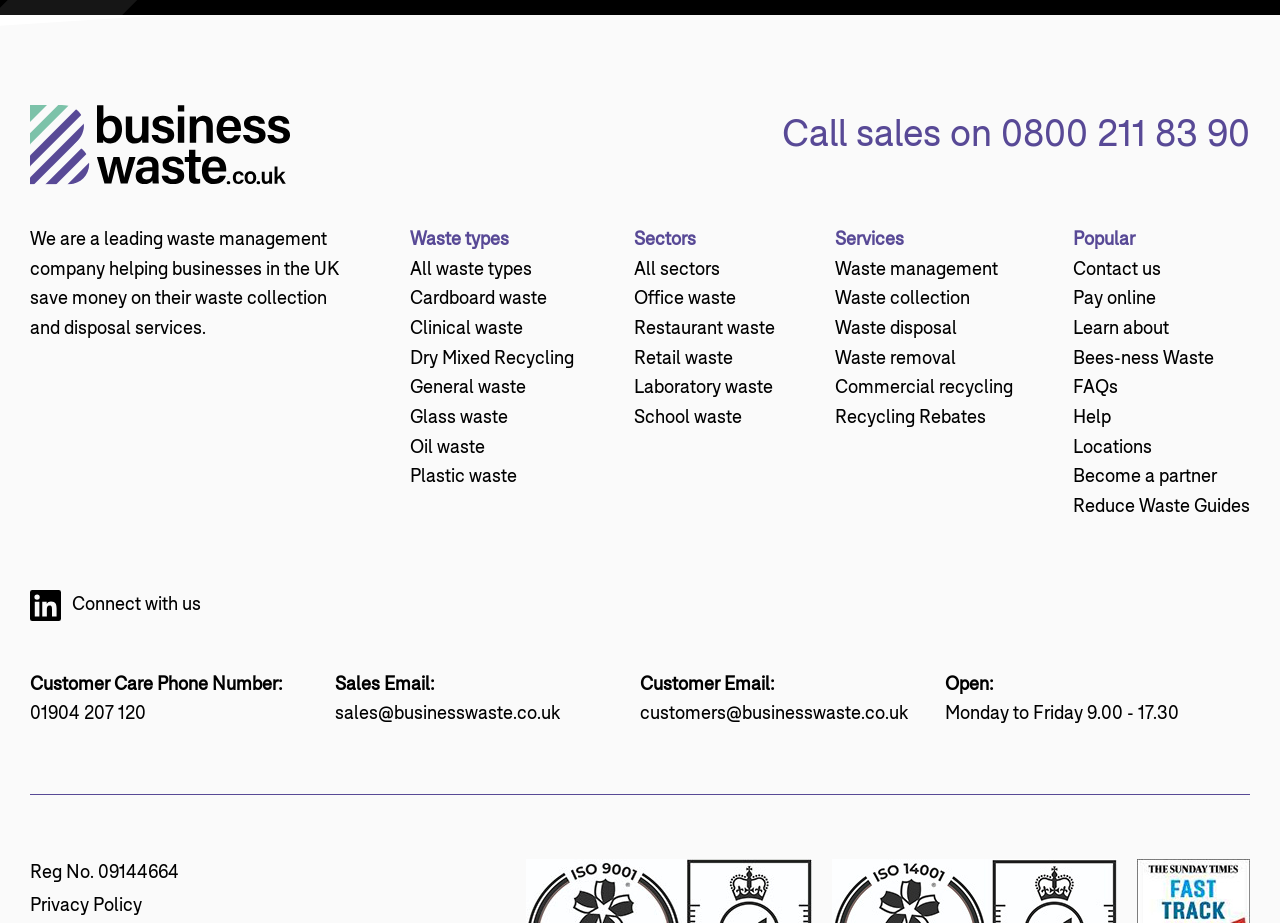Bounding box coordinates should be provided in the format (top-left x, top-left y, bottom-right x, bottom-right y) with all values between 0 and 1. Identify the bounding box for this UI element: United States (USD $)

None